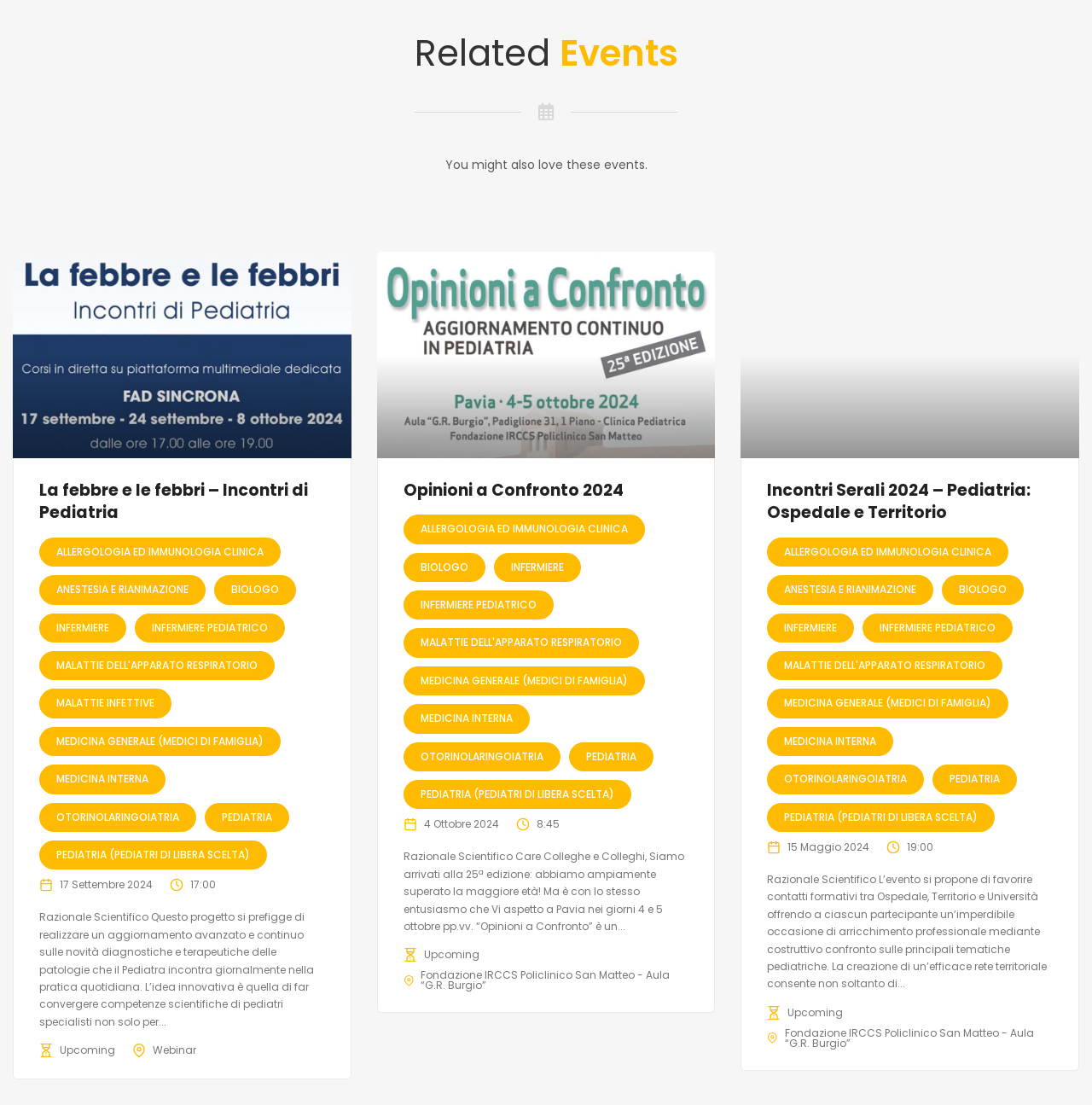What is the time of the 'Incontri Serali 2024 – Pediatria: Ospedale e Territorio' event?
Please provide a detailed and thorough answer to the question.

I found the time '19:00' next to the 'Incontri Serali 2024 – Pediatria: Ospedale e Territorio' event link.